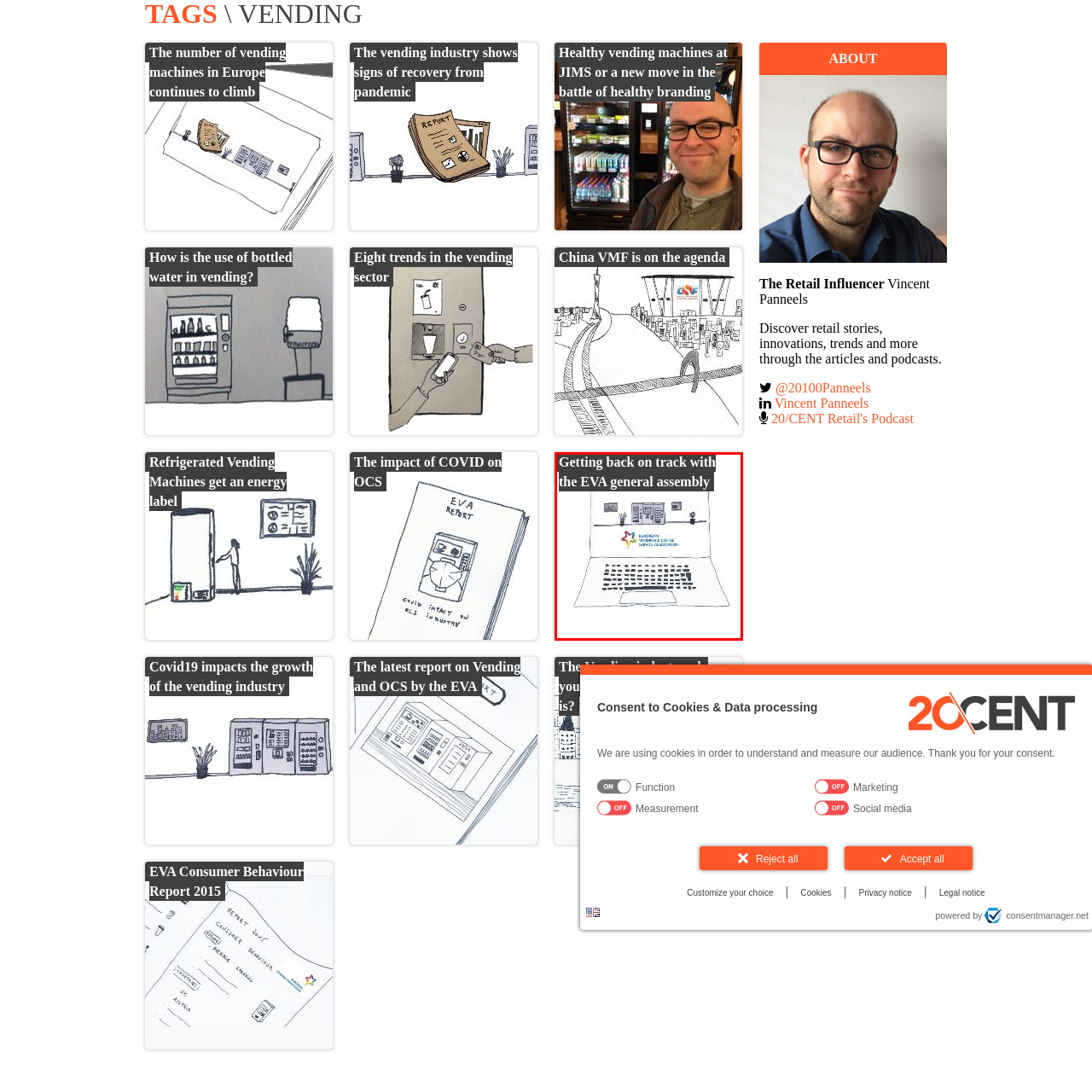Provide a thorough caption for the image that is surrounded by the red boundary.

The image depicts a laptop with a detailed illustration on its screen, symbolizing a virtual event. The screen shows two vending machines, indicative of the vending industry, along with a person standing nearby, likely representing an attendee or participant. Prominently displayed beneath the laptop illustration is the logo of the European Vending Association (EVA), emphasizing the theme of the event. The text at the top reads, "Getting back on track with the EVA general assembly," highlighting the focus on revitalizing activities within the vending sector. This visual encapsulates the blend of technology and commerce in modern industry discussions.